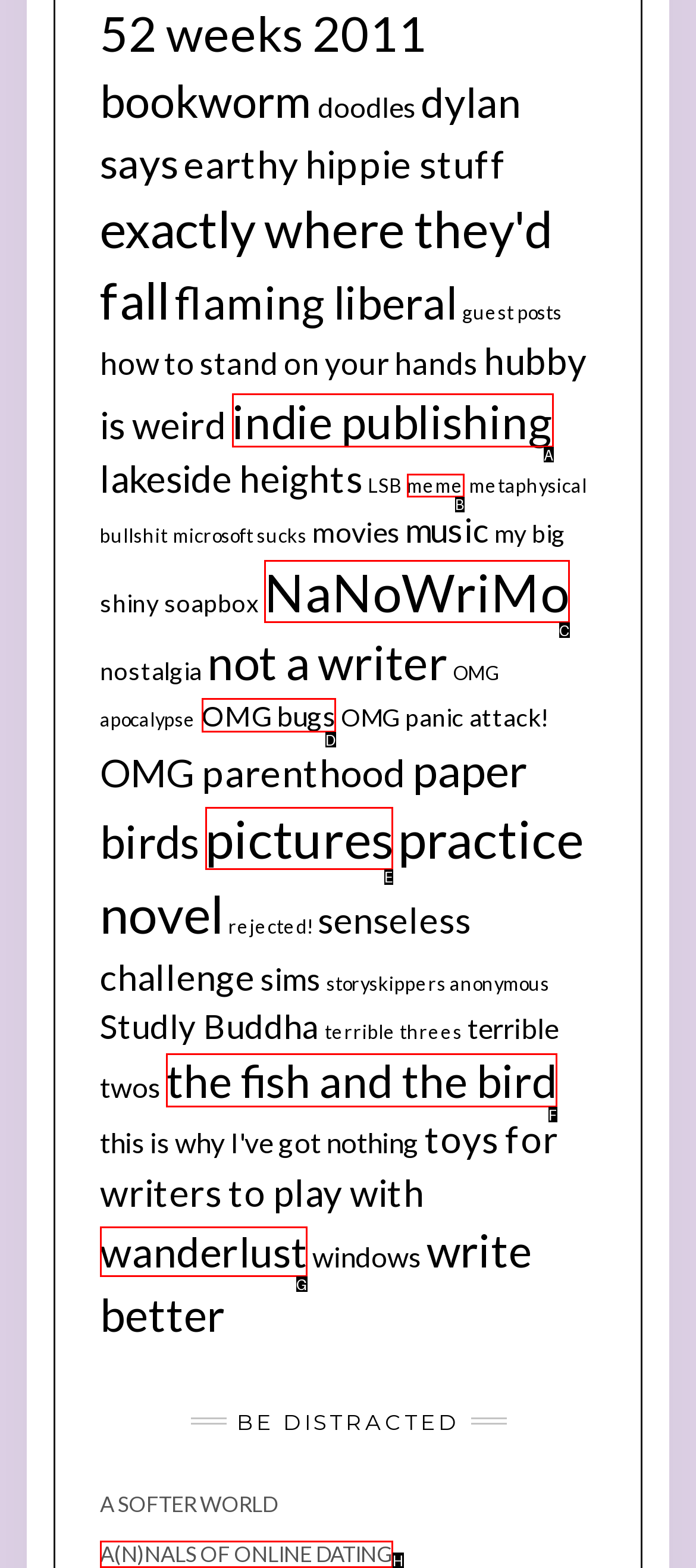Identify the HTML element that corresponds to the description: OMG bugs
Provide the letter of the matching option from the given choices directly.

D